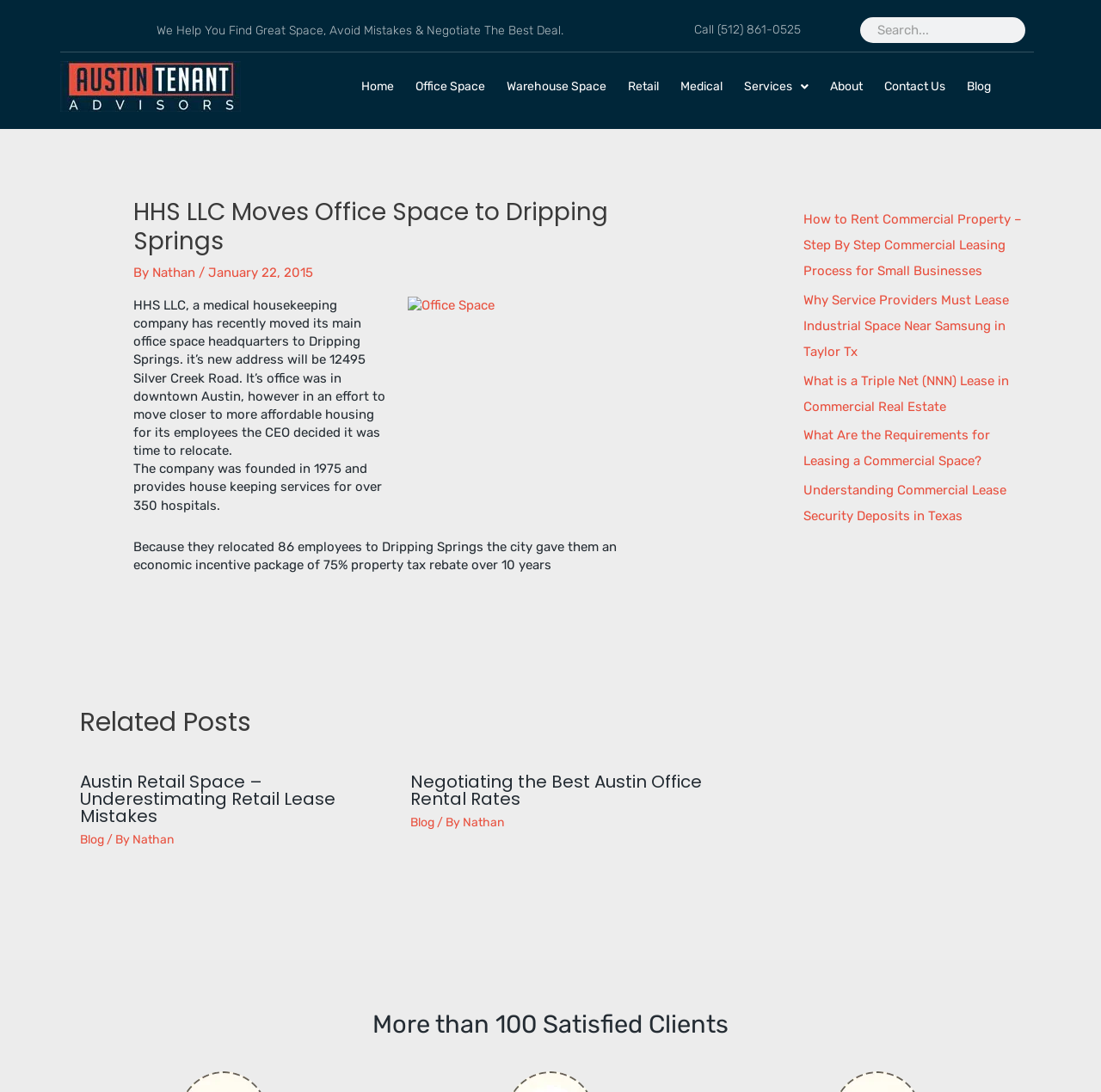Please identify the bounding box coordinates of where to click in order to follow the instruction: "Read about negotiating the best Austin office rental rates".

[0.373, 0.705, 0.638, 0.743]